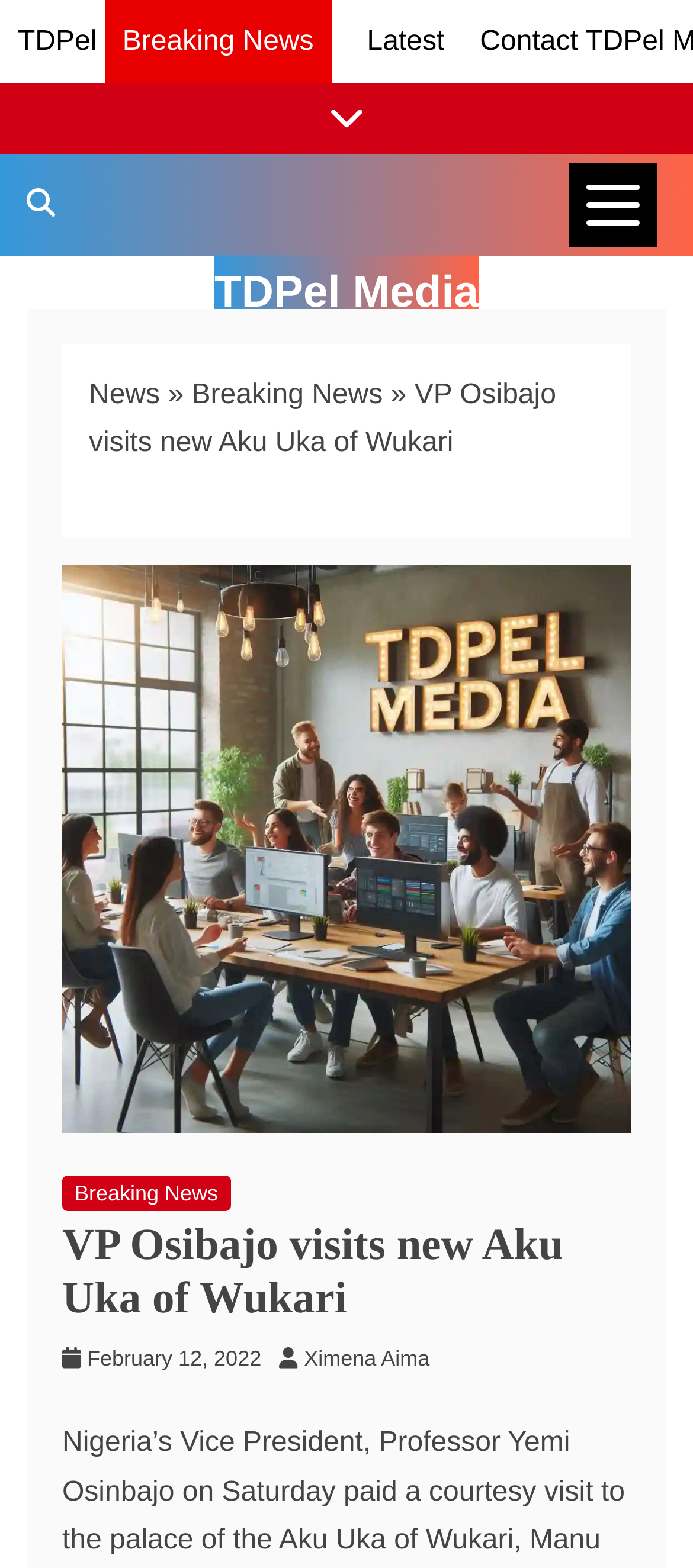Find the bounding box of the element with the following description: "aria-label="Search TDPel Media"". The coordinates must be four float numbers between 0 and 1, formatted as [left, top, right, bottom].

[0.0, 0.099, 0.118, 0.164]